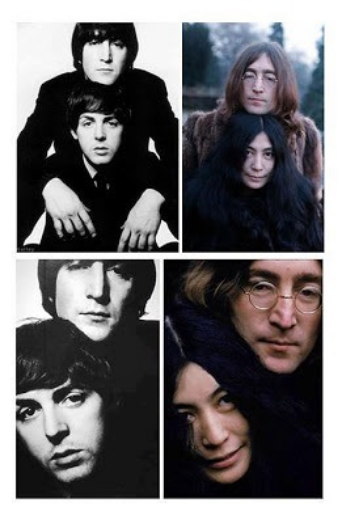Explain in detail what you see in the image.

This image features a captivating collage of four photographs showcasing iconic moments of John Lennon, Paul McCartney, and Yoko Ono. In the top left, Lennon and McCartney are seen in close proximity, emphasizing their strong bond as bandmates. The top right captures Lennon alongside Ono, both exuding a sense of intimacy and connection. 

The bottom left photo revisits the partnership of Lennon and McCartney, with a striking black-and-white aesthetic that highlights their expressions and the timelessness of their friendship. Finally, the bottom right image presents a more intimate shot of Lennon and Ono, showcasing their deep emotional connection, framed by their distinctive styles. This collection reflects both the artistic legacy and personal relationships of these legendary figures in music history.